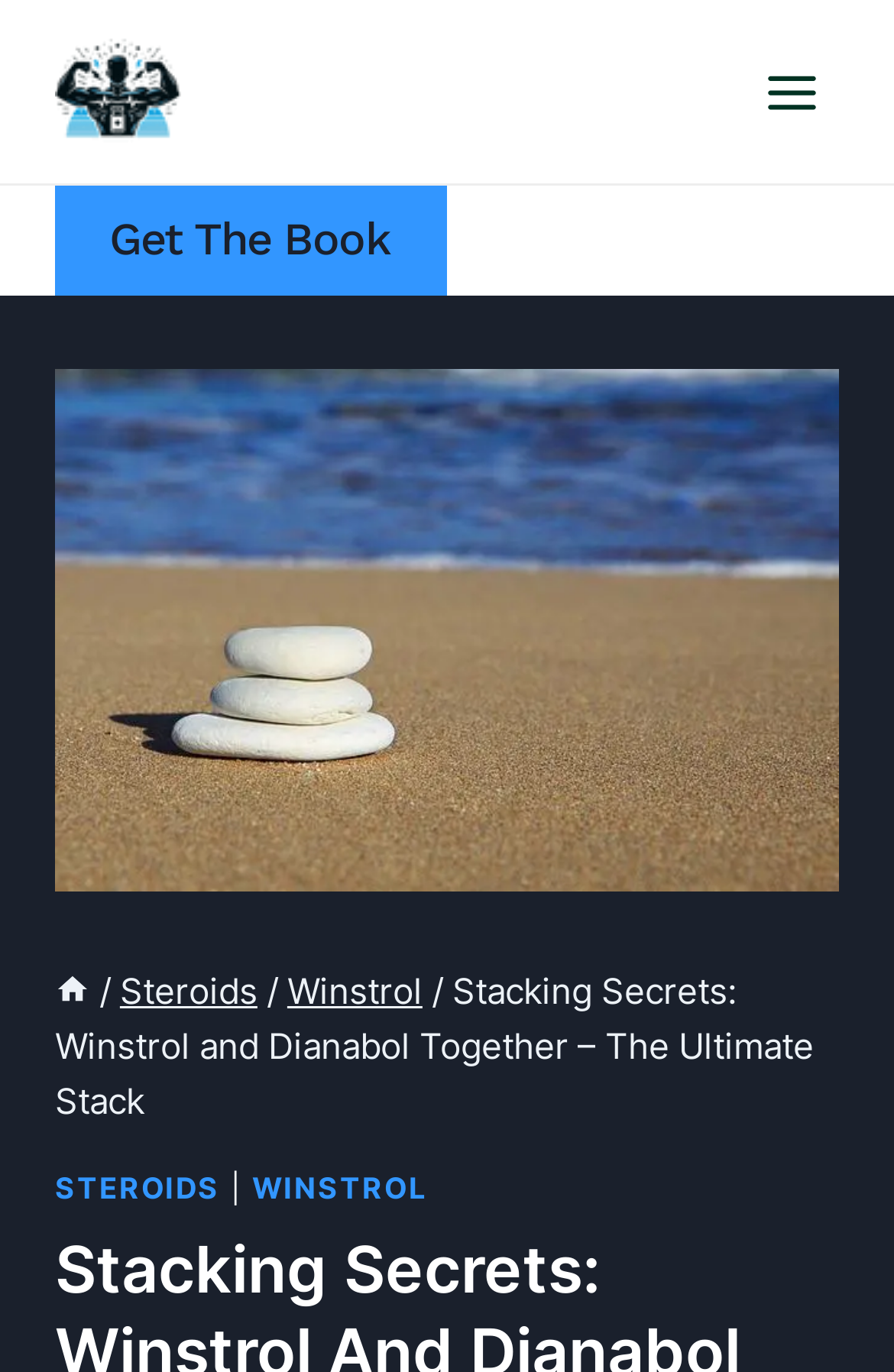Identify the bounding box coordinates for the UI element mentioned here: "Winstrol Results". Provide the coordinates as four float values between 0 and 1, i.e., [left, top, right, bottom].

[0.062, 0.021, 0.787, 0.113]